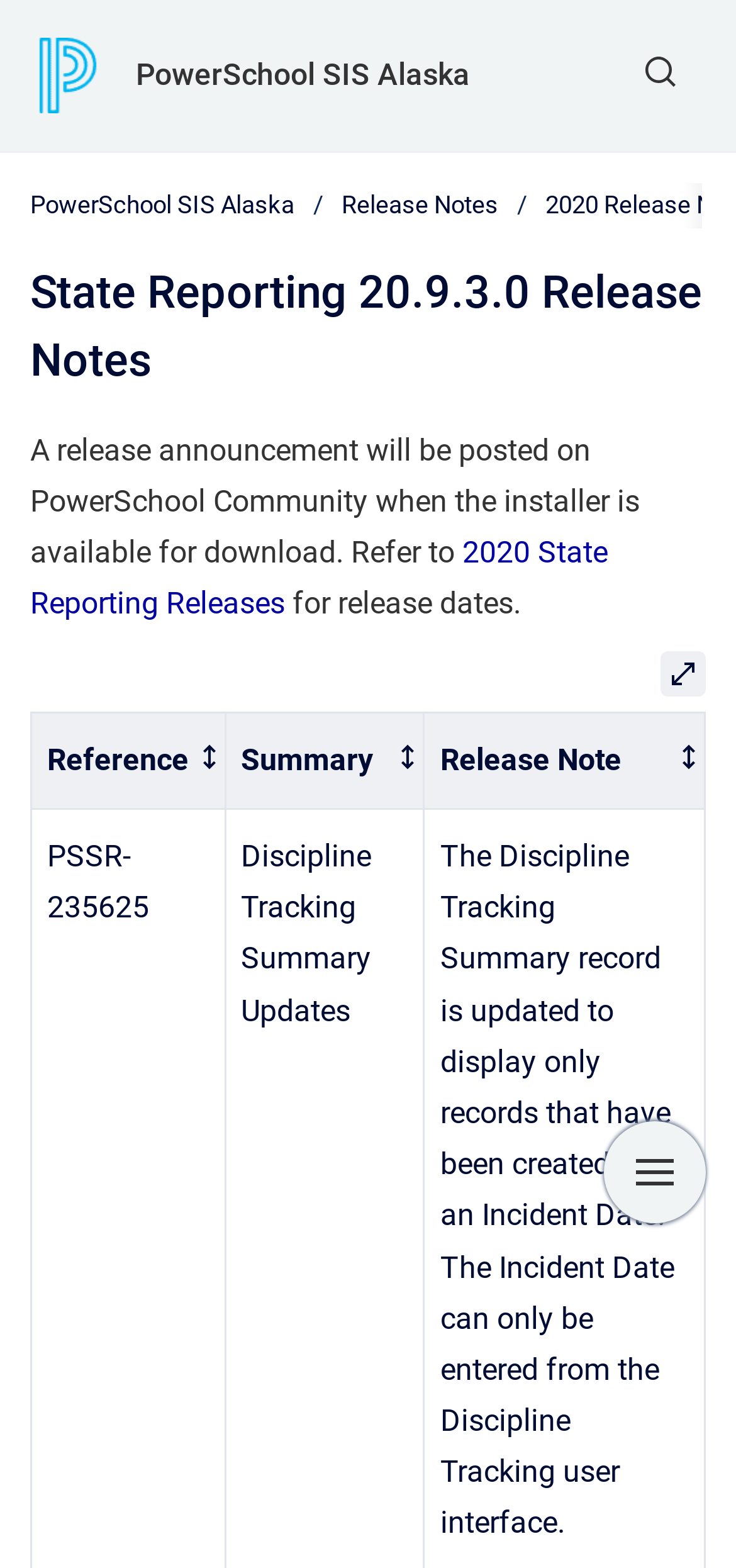Use a single word or phrase to answer the following:
What is the current page about?

Release Notes